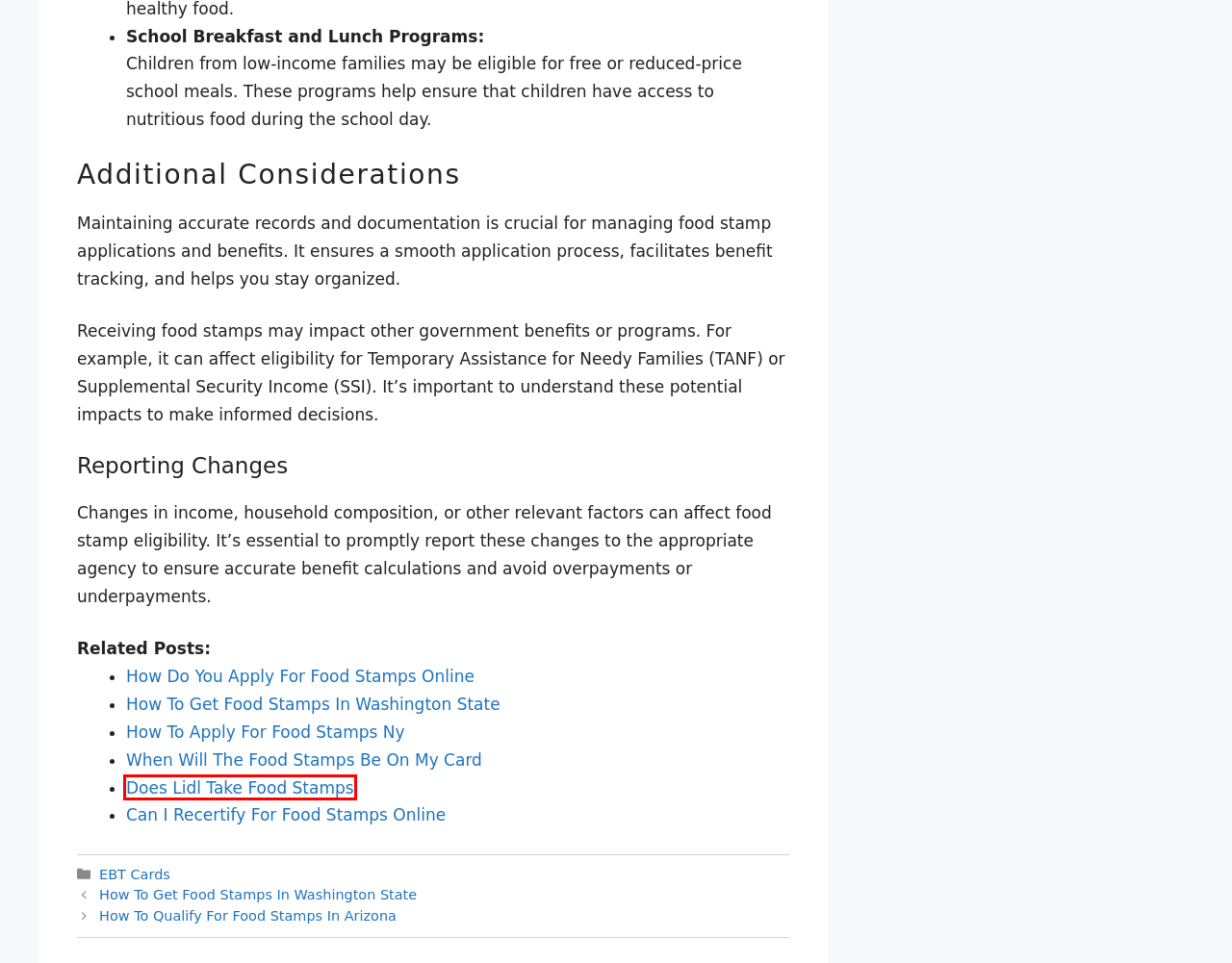You are provided with a screenshot of a webpage highlighting a UI element with a red bounding box. Choose the most suitable webpage description that matches the new page after clicking the element in the bounding box. Here are the candidates:
A. How To Get Food Stamps In Washington State - ikincielesya.edu.pl
B. Can I Recertify For Food Stamps Online - ikincielesya.edu.pl
C. Food Stamp Office in Manchester KY Assisting Individuals and Families in Need - ikincielesya.edu.pl
D. Food Stamp Office in Manchester, TN Assisting Individuals and Families in Need - ikincielesya.edu.pl
E. How Do You Apply For Food Stamps Online - ikincielesya.edu.pl
F. When Will The Food Stamps Be On My Card - ikincielesya.edu.pl
G. How To Apply For Food Stamps Ny - ikincielesya.edu.pl
H. Does Lidl Take Food Stamps - ikincielesya.edu.pl

H